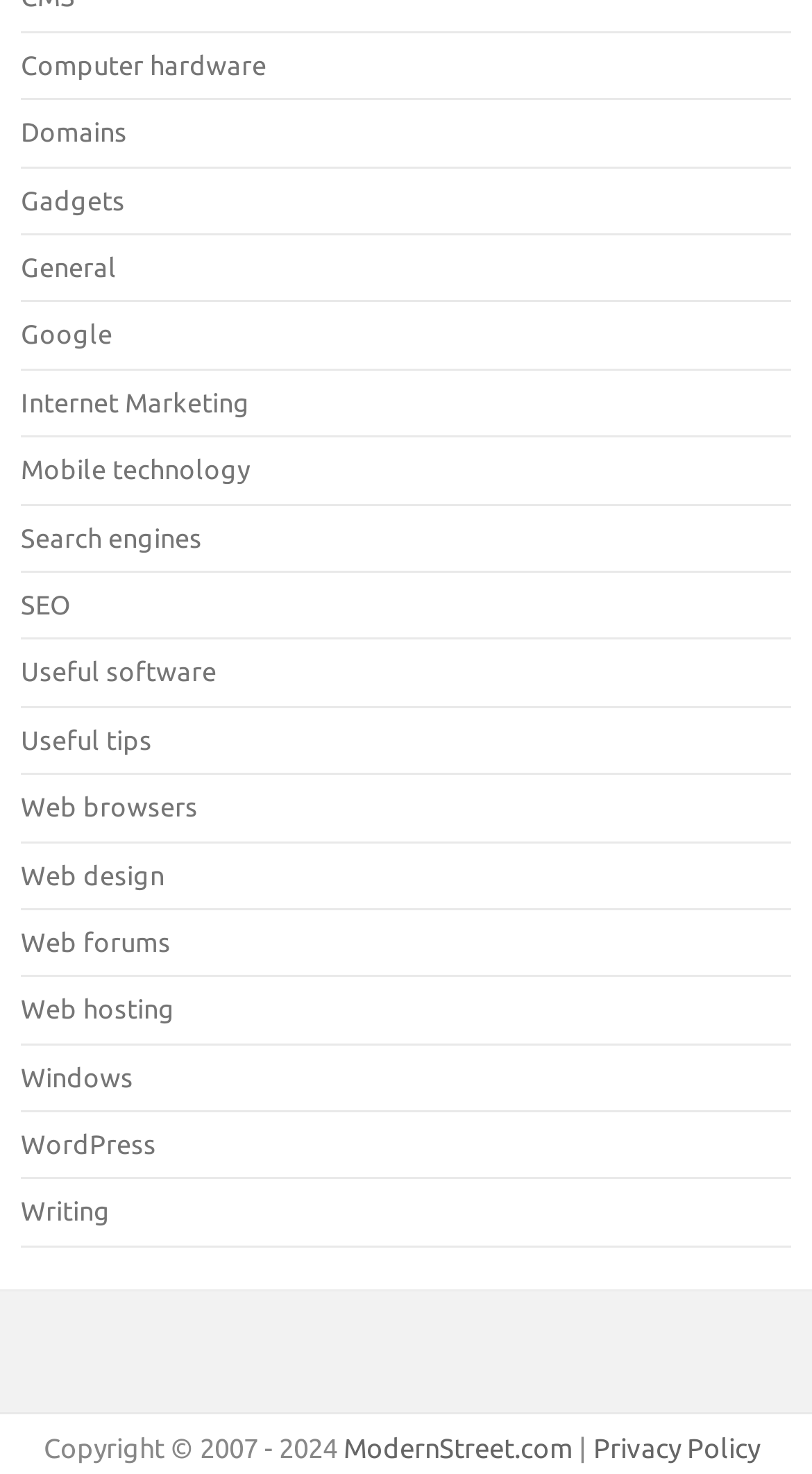Please specify the bounding box coordinates of the area that should be clicked to accomplish the following instruction: "Browse Lingerie". The coordinates should consist of four float numbers between 0 and 1, i.e., [left, top, right, bottom].

None